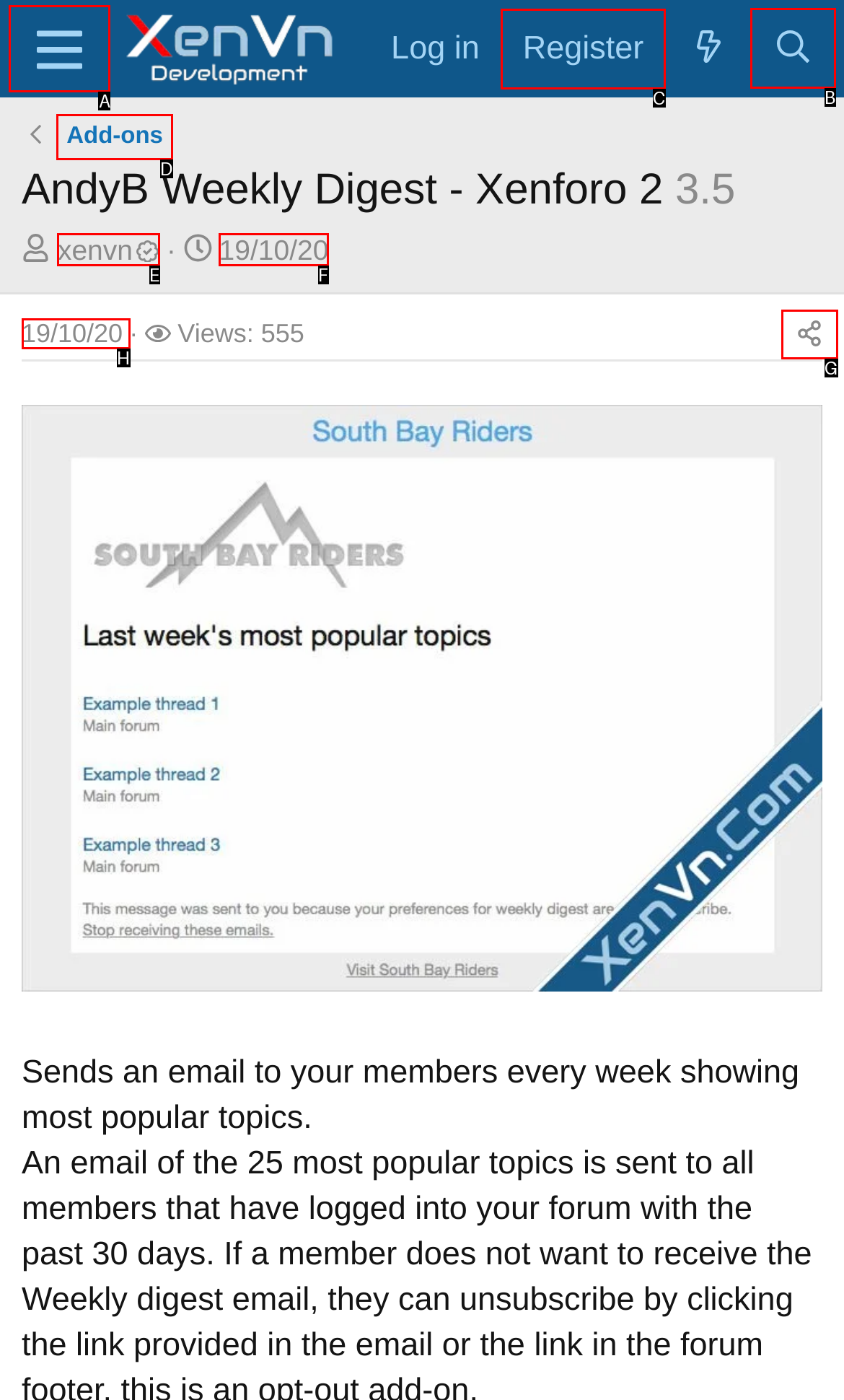Determine the appropriate lettered choice for the task: Search for something. Reply with the correct letter.

B